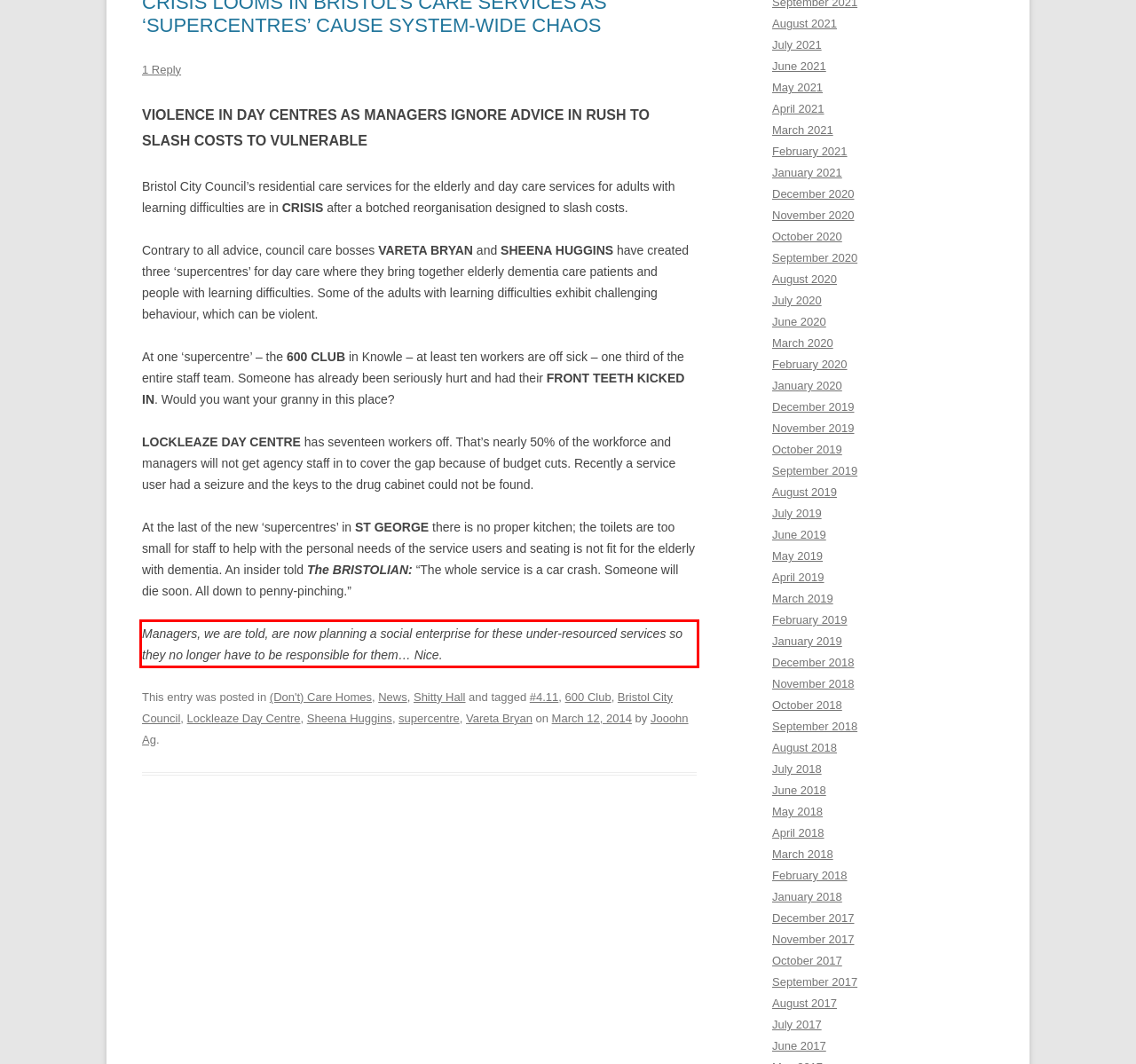There is a screenshot of a webpage with a red bounding box around a UI element. Please use OCR to extract the text within the red bounding box.

Managers, we are told, are now planning a social enterprise for these under-resourced services so they no longer have to be responsible for them… Nice.